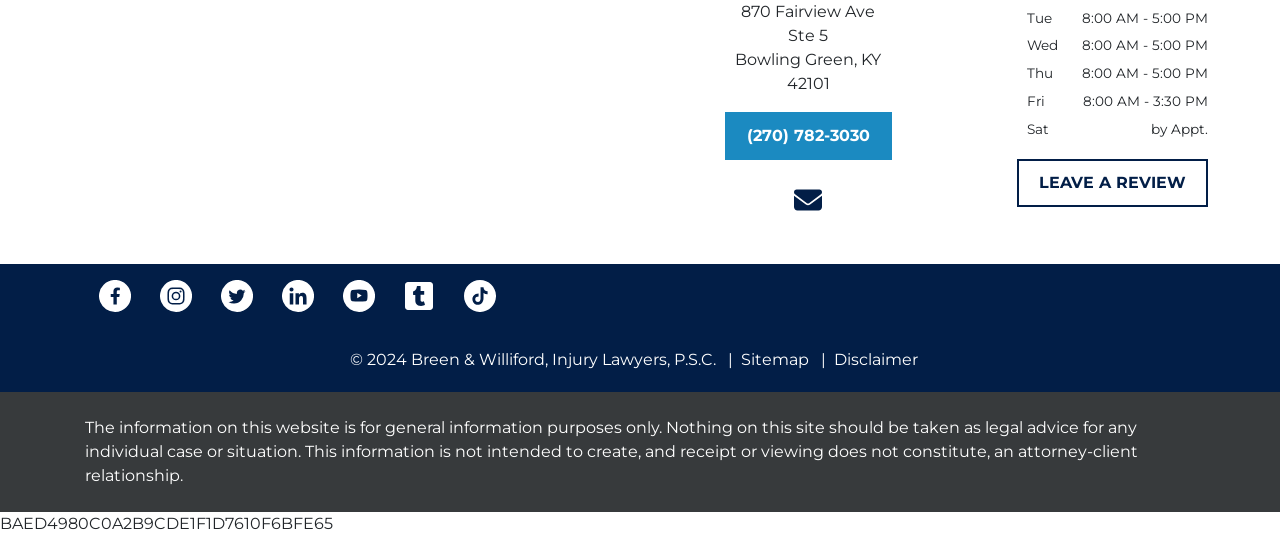Locate the bounding box coordinates of the UI element described by: "(270) 782-3030". The bounding box coordinates should consist of four float numbers between 0 and 1, i.e., [left, top, right, bottom].

[0.566, 0.209, 0.696, 0.299]